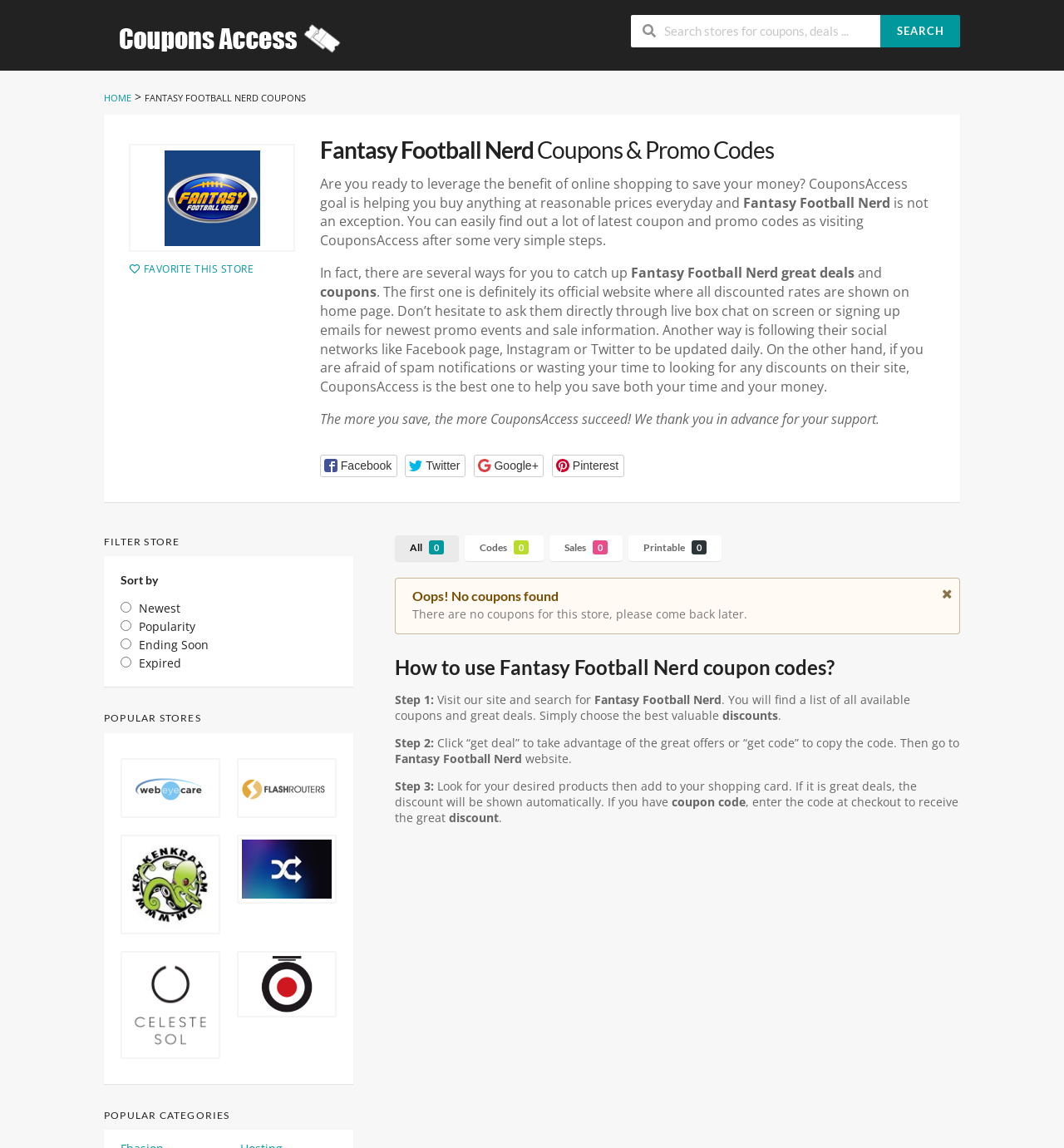Given the description of a UI element: "title="Shop Fantasy Football Nerd"", identify the bounding box coordinates of the matching element in the webpage screenshot.

[0.121, 0.125, 0.277, 0.219]